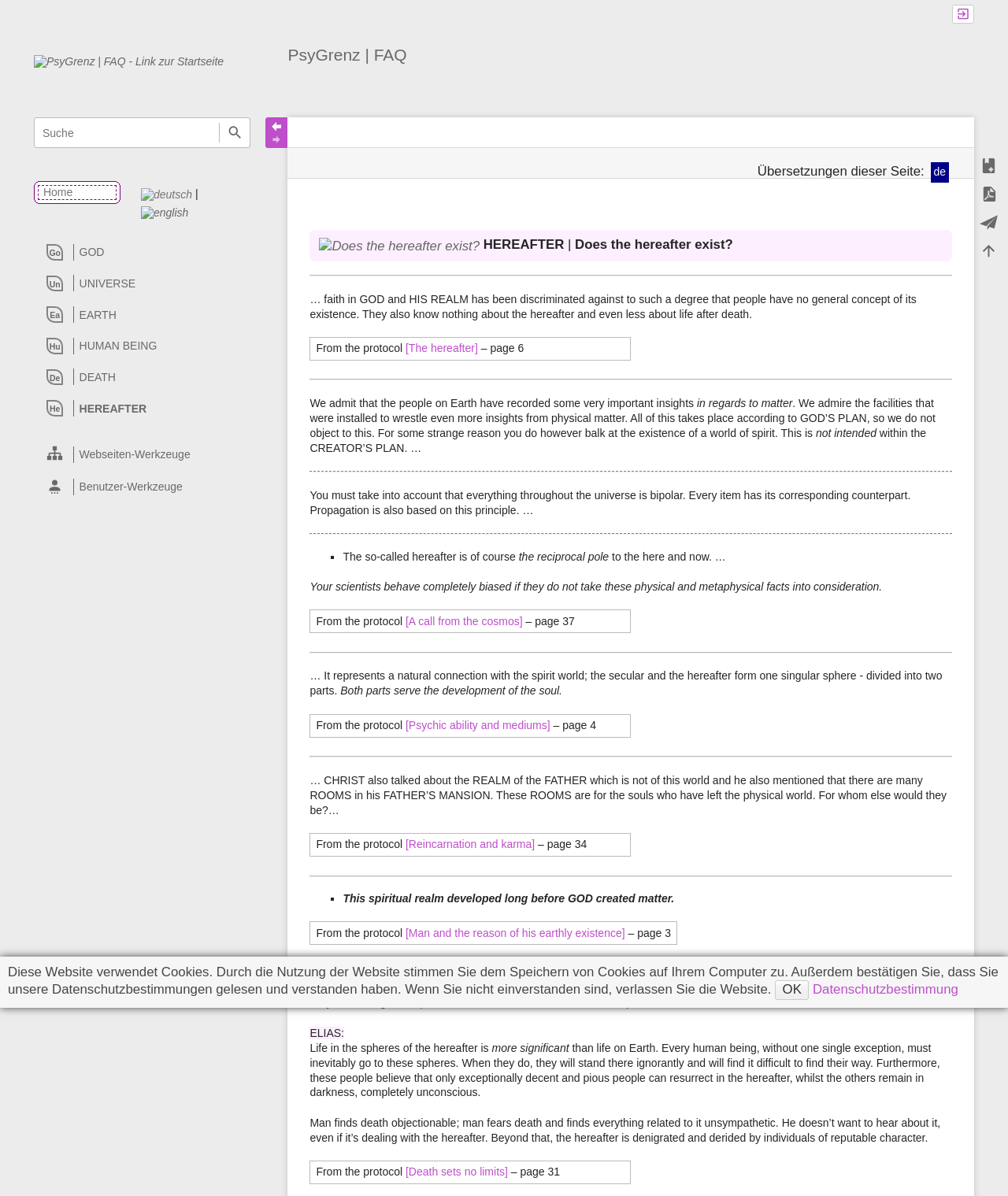Please identify the coordinates of the bounding box for the clickable region that will accomplish this instruction: "Visit the Merchant Portal".

None